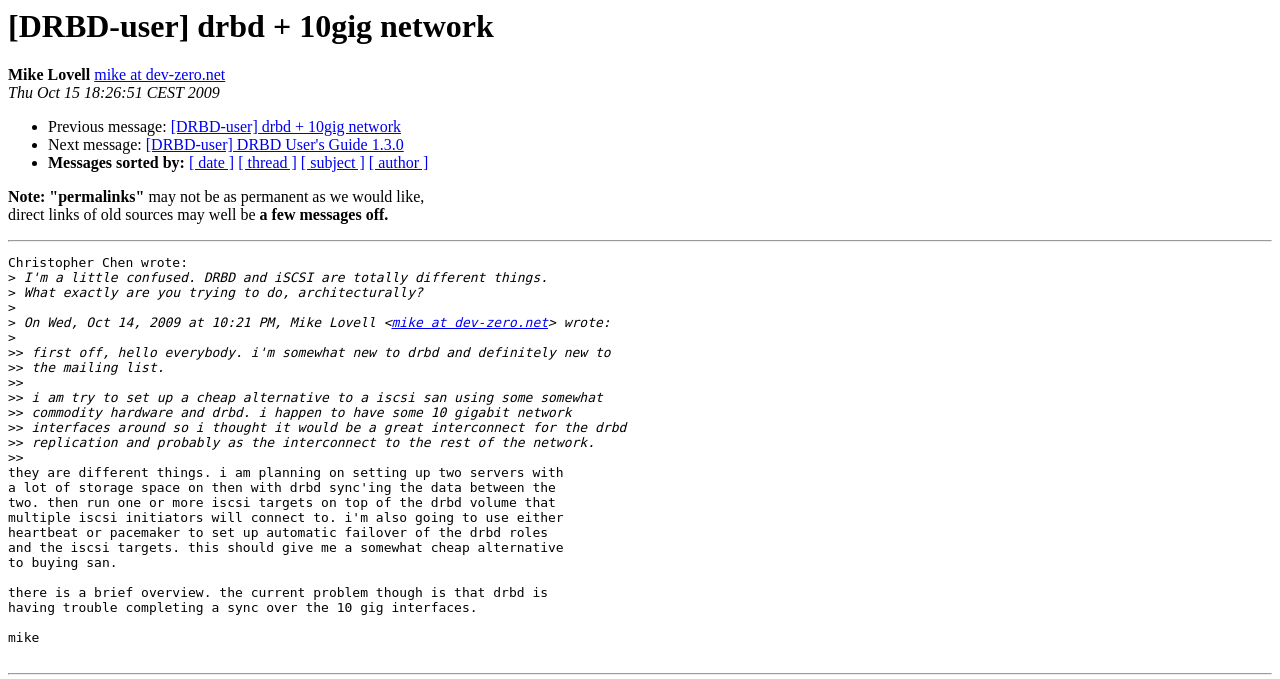Please determine the bounding box coordinates, formatted as (top-left x, top-left y, bottom-right x, bottom-right y), with all values as floating point numbers between 0 and 1. Identify the bounding box of the region described as: [DRBD-user] drbd + 10gig network

[0.133, 0.174, 0.313, 0.199]